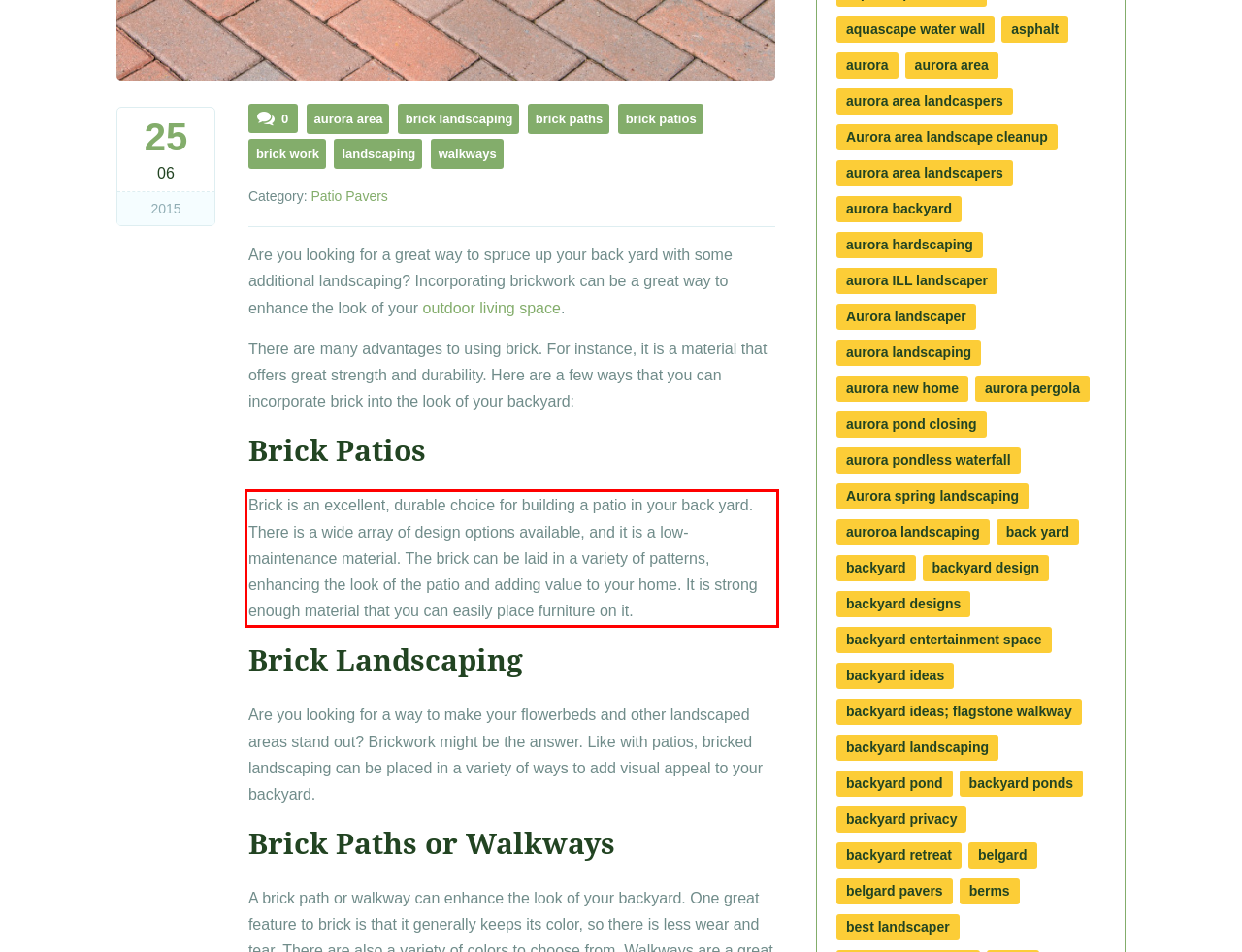Analyze the screenshot of the webpage that features a red bounding box and recognize the text content enclosed within this red bounding box.

Brick is an excellent, durable choice for building a patio in your back yard. There is a wide array of design options available, and it is a low-maintenance material. The brick can be laid in a variety of patterns, enhancing the look of the patio and adding value to your home. It is strong enough material that you can easily place furniture on it.